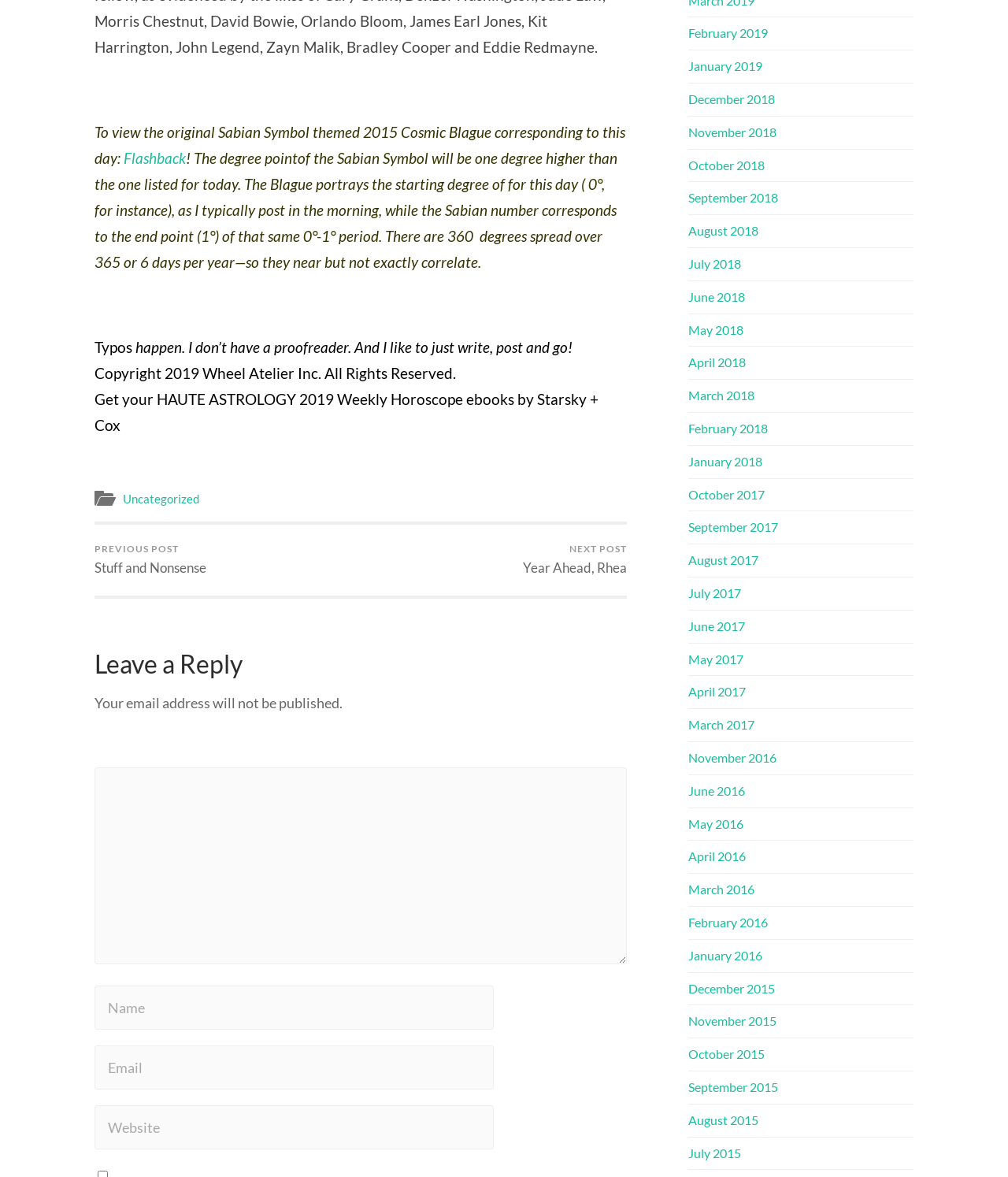What is the copyright year?
Could you please answer the question thoroughly and with as much detail as possible?

I found the copyright year by looking at the StaticText element with the text 'Copyright 2019 Wheel Atelier Inc. All Rights Reserved.'